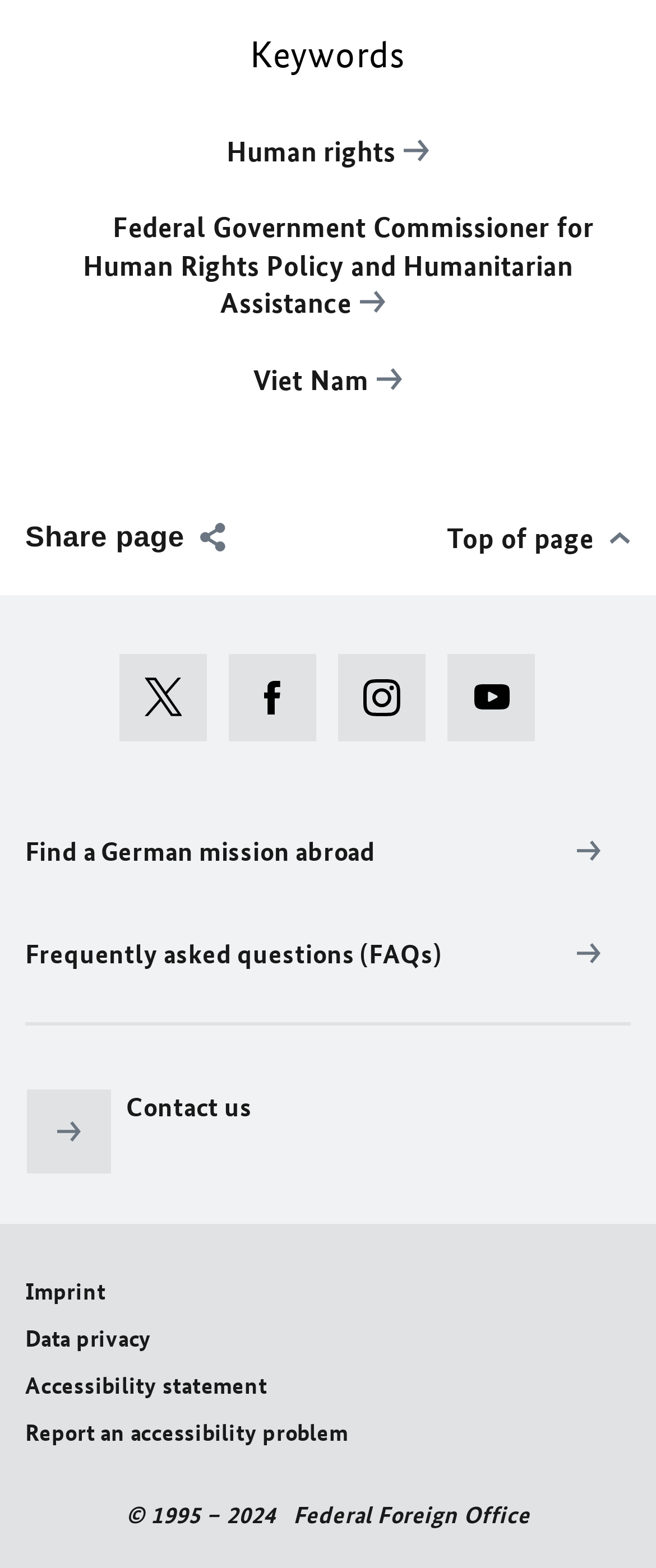What is the text of the heading at the top of the page?
Look at the image and answer with only one word or phrase.

Keywords